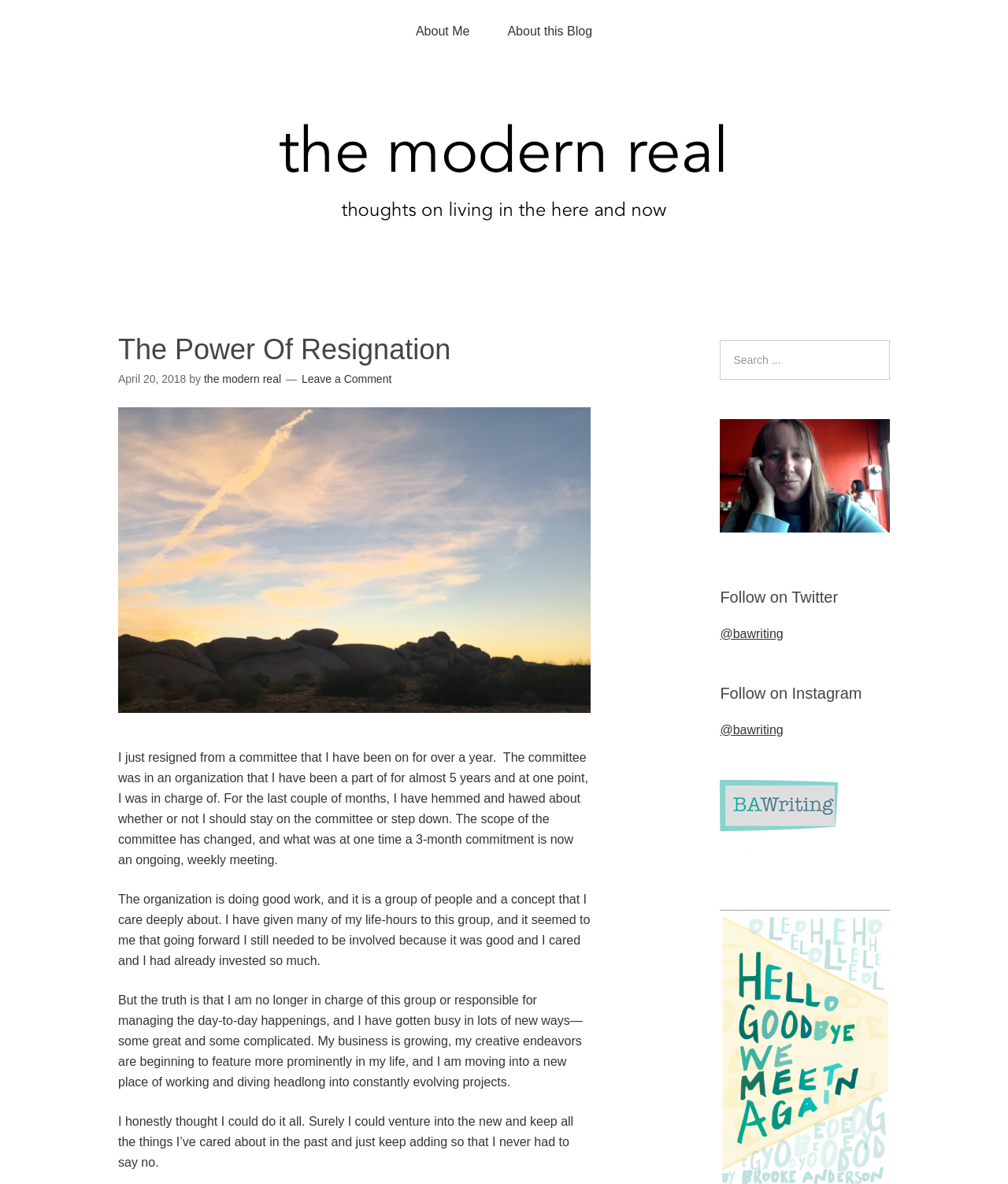Find and extract the text of the primary heading on the webpage.

The Power Of Resignation